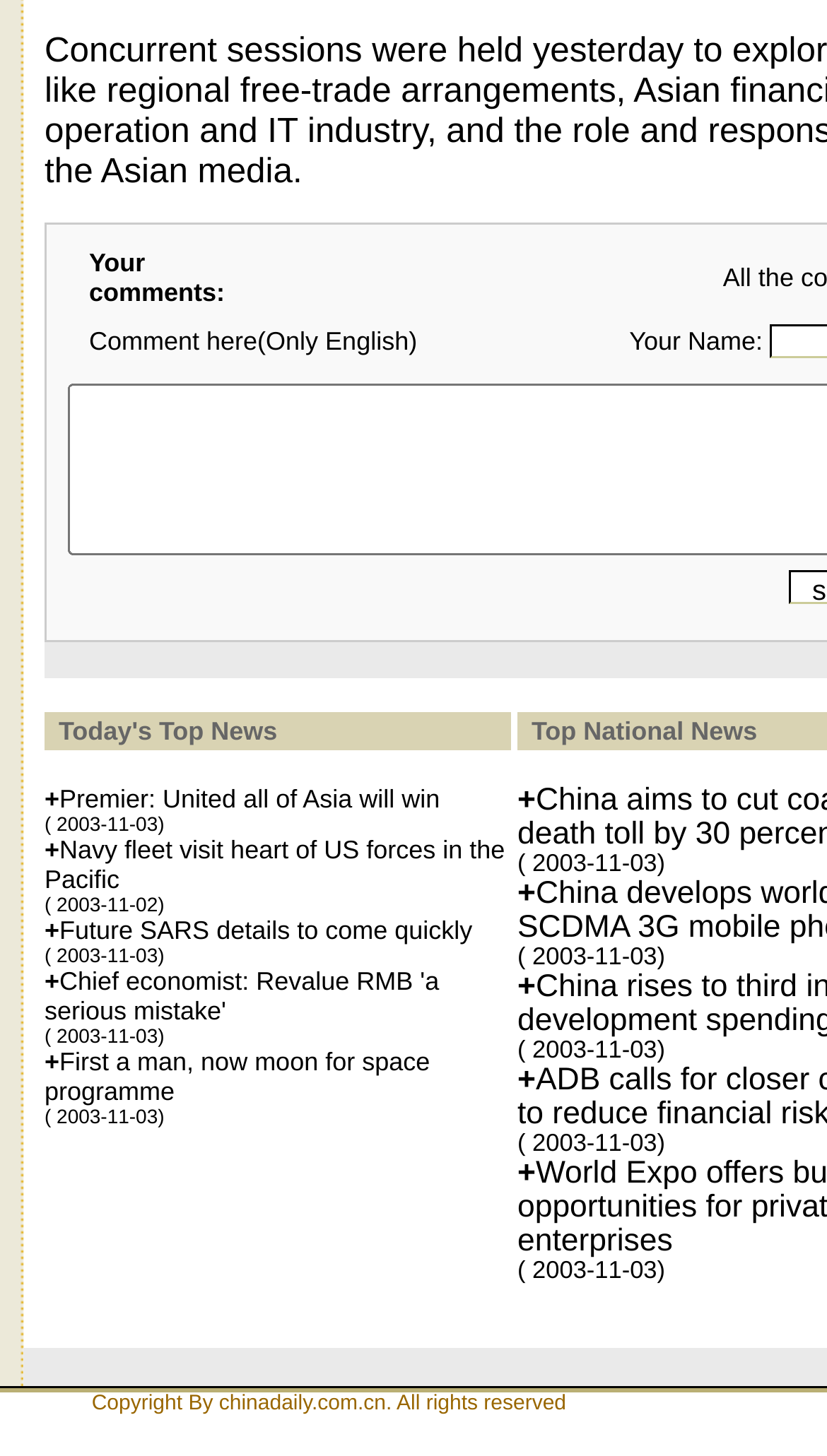What is the date of the news article 'Premier: United all of Asia will win'?
Provide a one-word or short-phrase answer based on the image.

2003-11-03